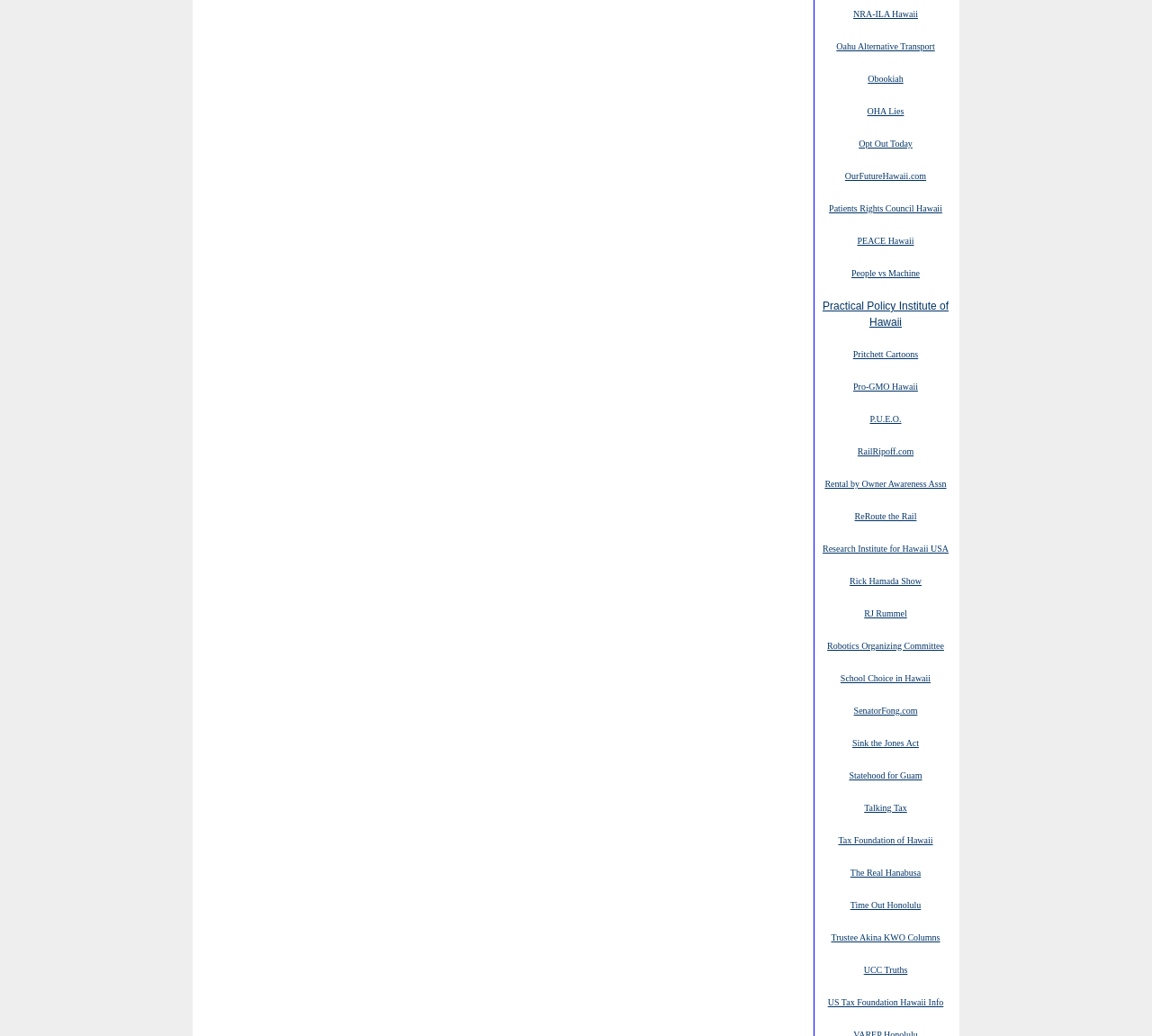Given the element description Rick Hamada Show, specify the bounding box coordinates of the corresponding UI element in the format (top-left x, top-left y, bottom-right x, bottom-right y). All values must be between 0 and 1.

[0.738, 0.554, 0.8, 0.566]